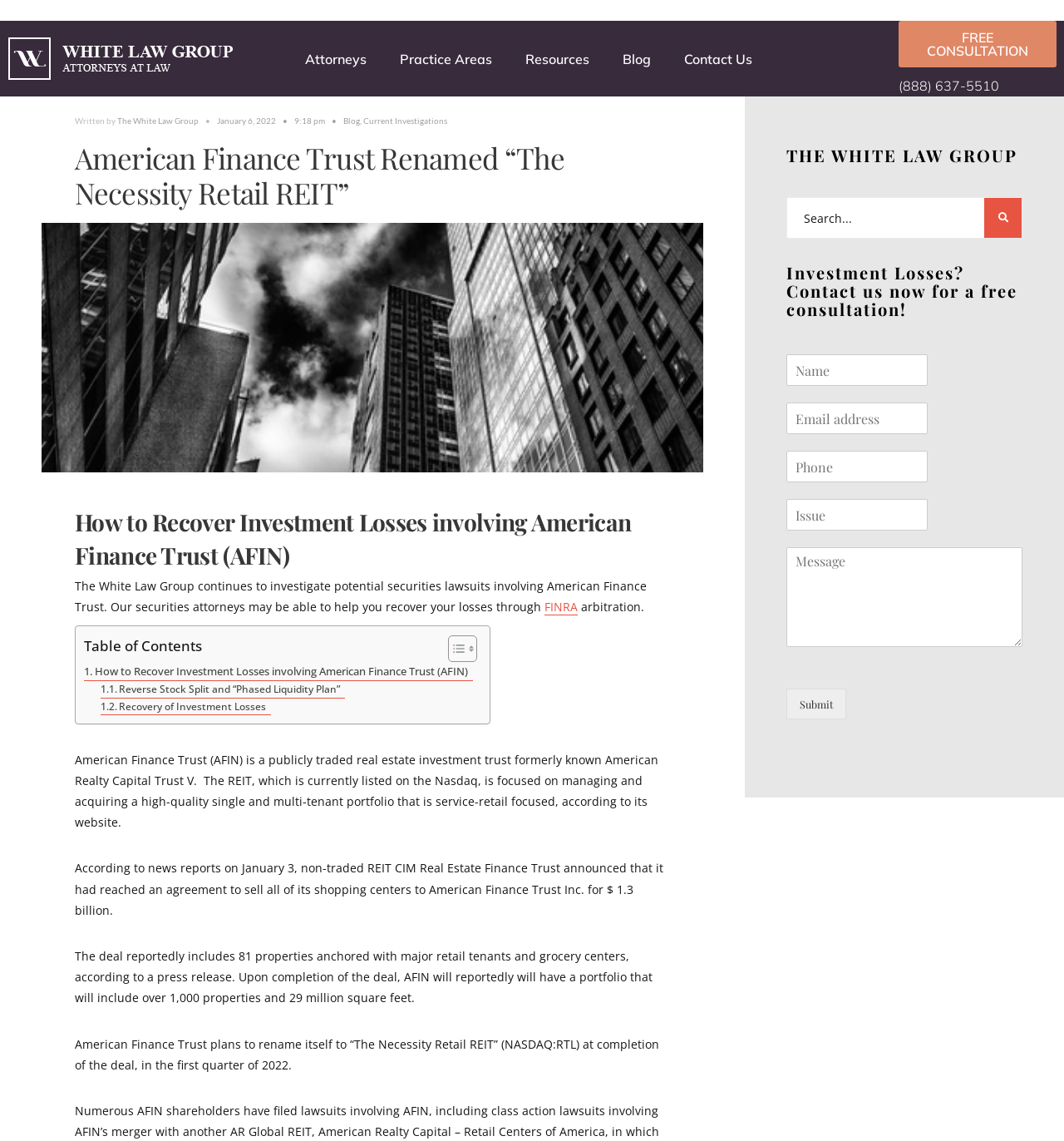Kindly determine the bounding box coordinates of the area that needs to be clicked to fulfill this instruction: "Enter your name in the 'Name *' field".

[0.739, 0.311, 0.872, 0.338]